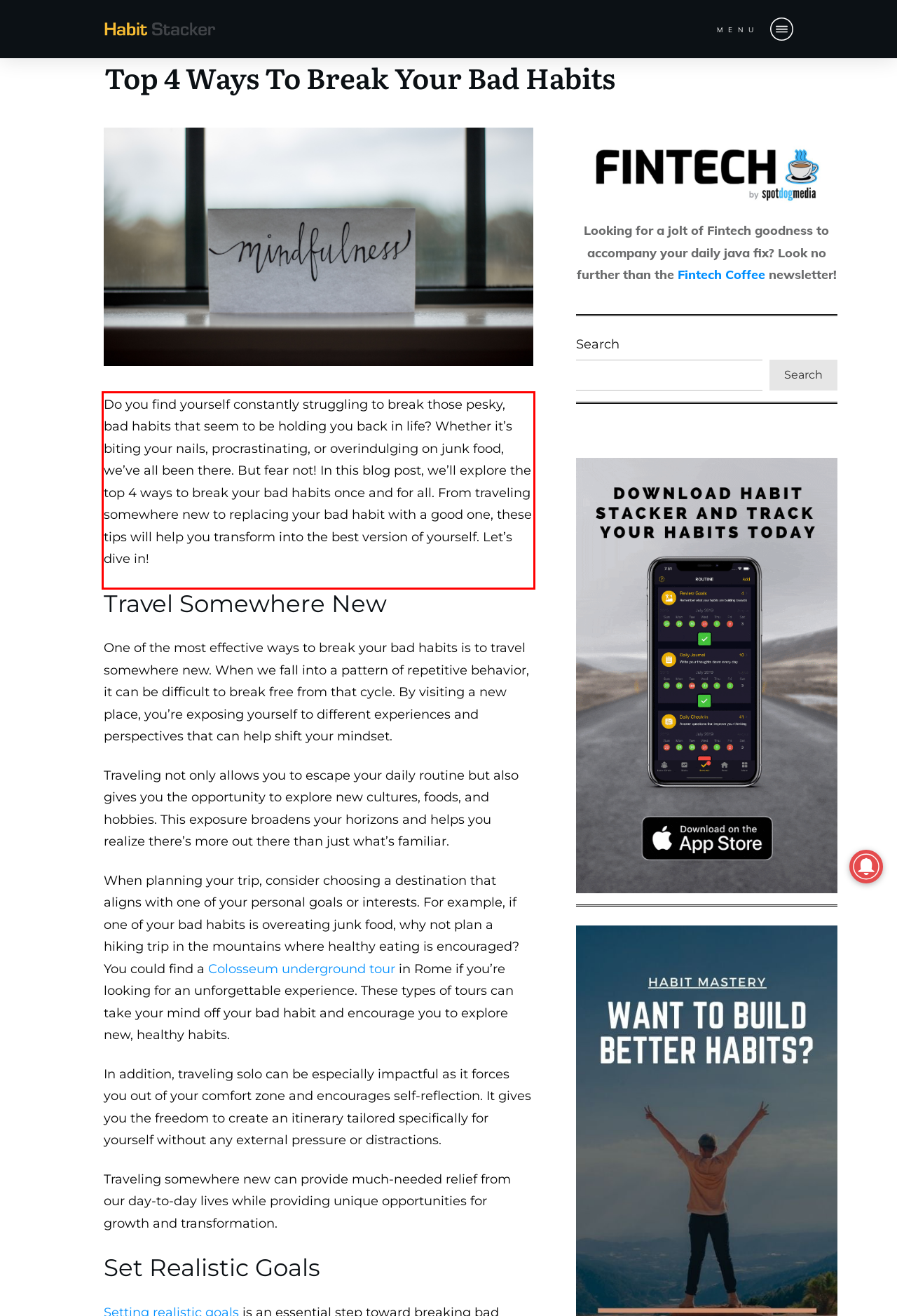Given a screenshot of a webpage containing a red rectangle bounding box, extract and provide the text content found within the red bounding box.

Do you find yourself constantly struggling to break those pesky, bad habits that seem to be holding you back in life? Whether it’s biting your nails, procrastinating, or overindulging on junk food, we’ve all been there. But fear not! In this blog post, we’ll explore the top 4 ways to break your bad habits once and for all. From traveling somewhere new to replacing your bad habit with a good one, these tips will help you transform into the best version of yourself. Let’s dive in!